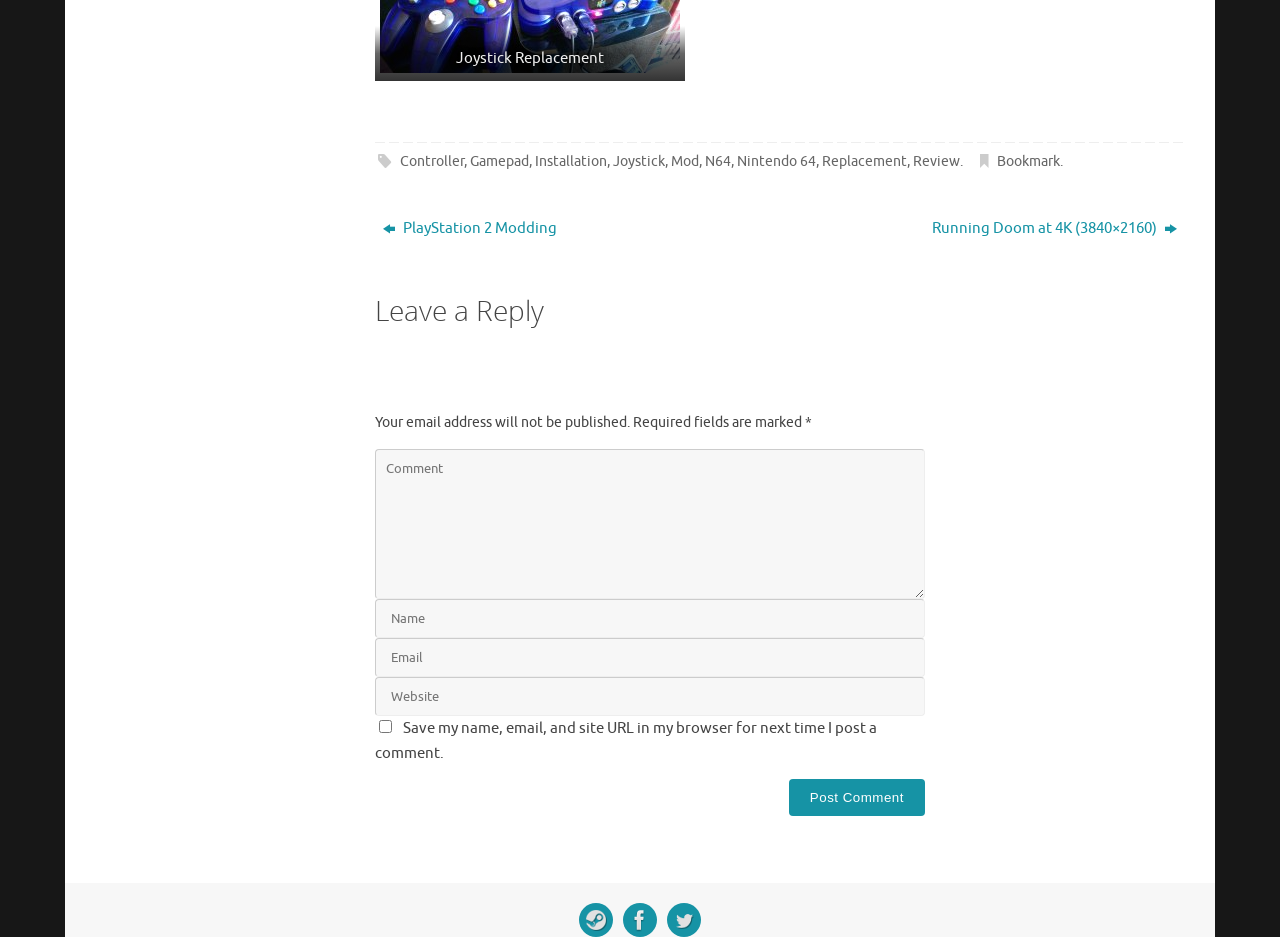Determine the bounding box coordinates of the section I need to click to execute the following instruction: "Click on the 'TripAdvisor' link". Provide the coordinates as four float numbers between 0 and 1, i.e., [left, top, right, bottom].

None